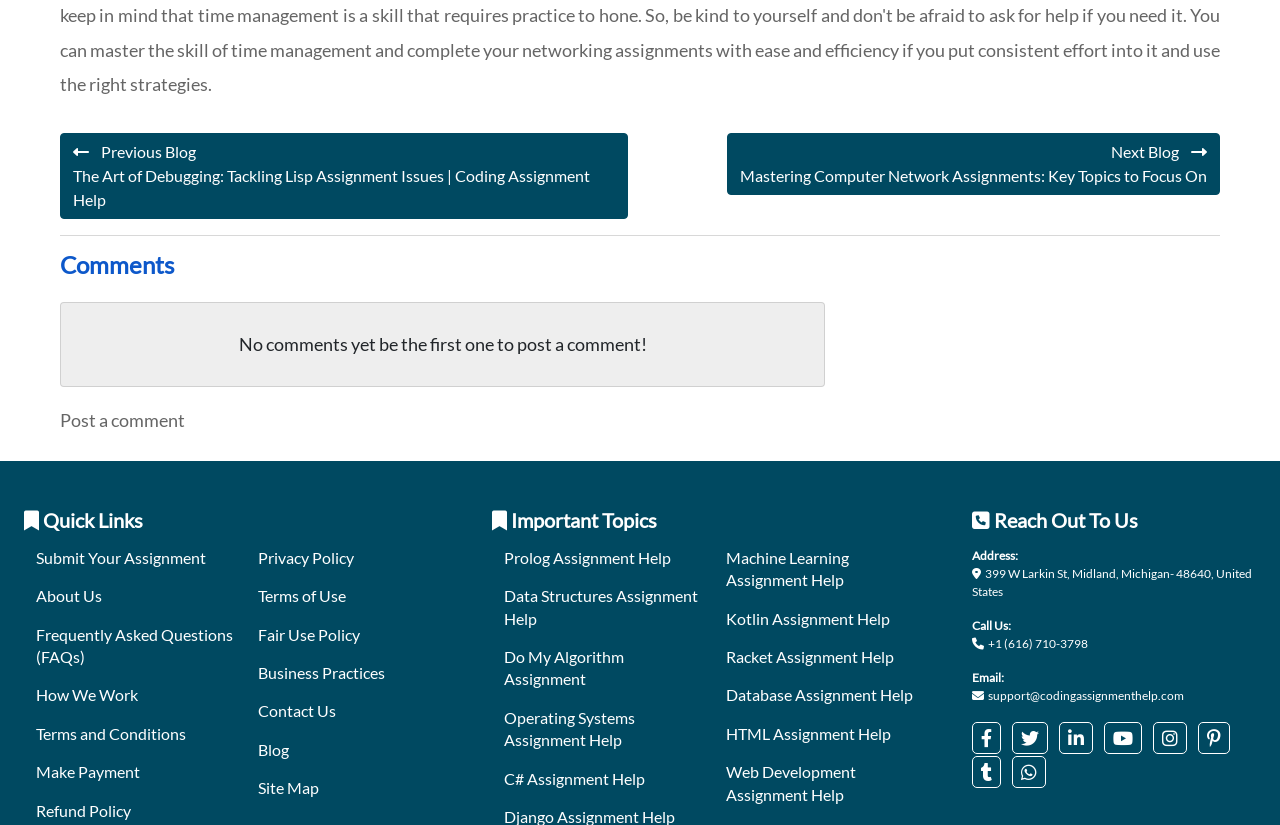Provide the bounding box coordinates of the HTML element this sentence describes: "Web Development Assignment Help".

[0.567, 0.924, 0.669, 0.974]